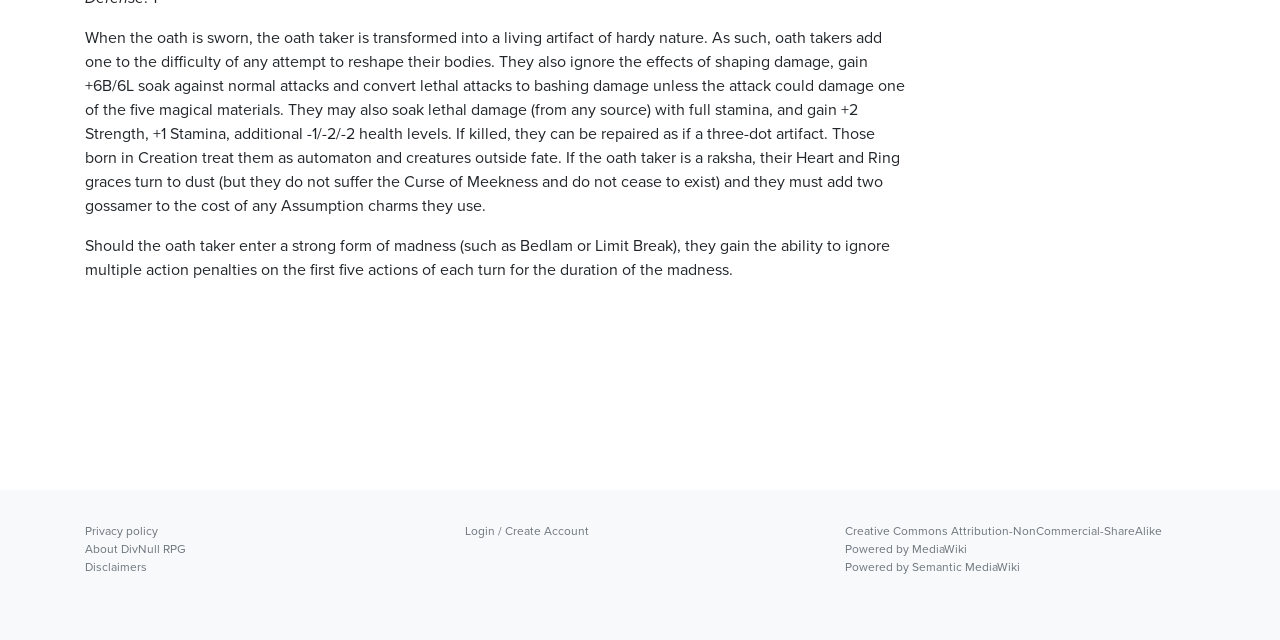Using the given description, provide the bounding box coordinates formatted as (top-left x, top-left y, bottom-right x, bottom-right y), with all values being floating point numbers between 0 and 1. Description: Disclaimers

[0.066, 0.872, 0.115, 0.9]